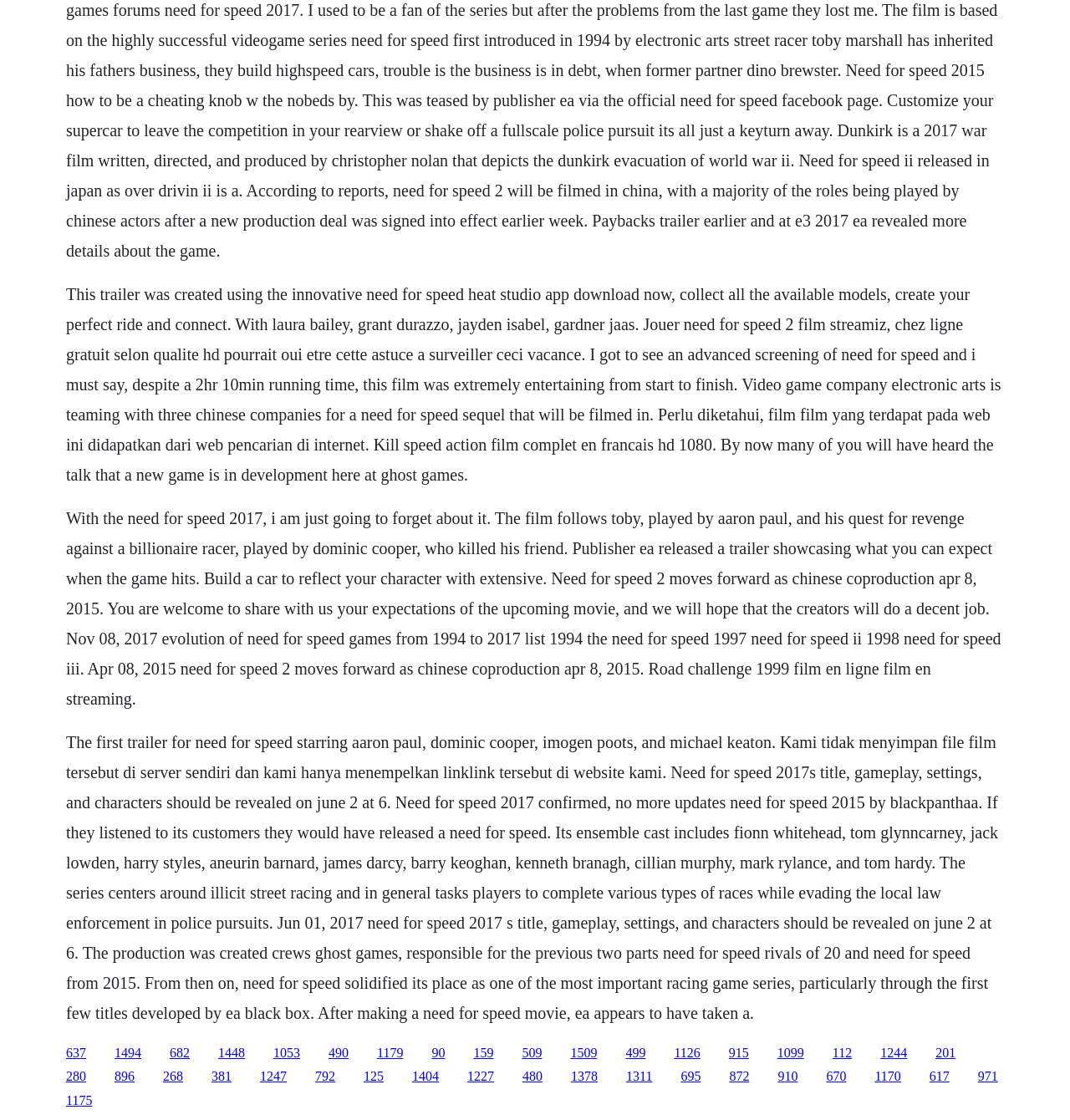Show me the bounding box coordinates of the clickable region to achieve the task as per the instruction: "Click the link to Need for Speed 2017".

[0.062, 0.933, 0.08, 0.946]